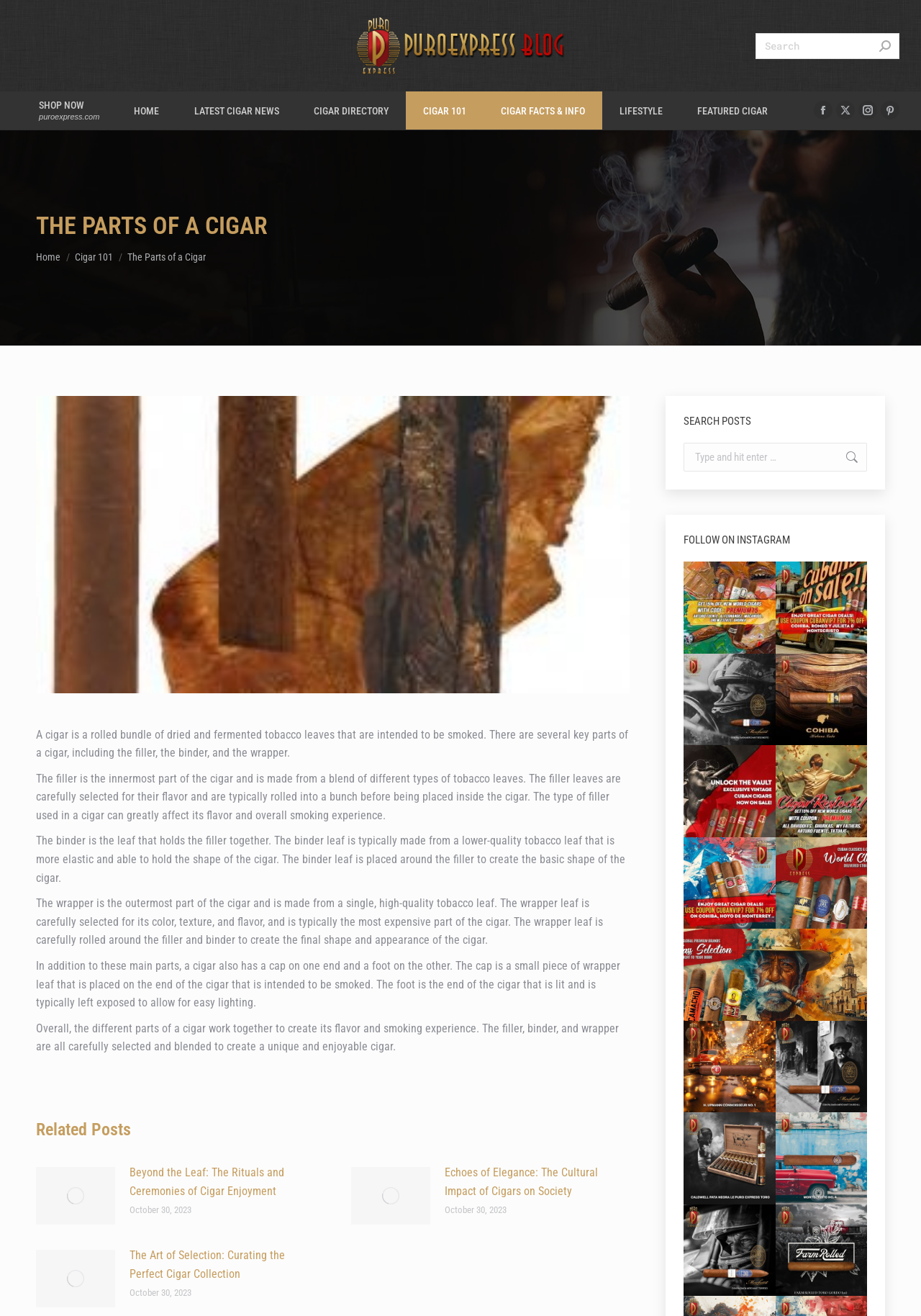Give a one-word or short-phrase answer to the following question: 
What is the main topic of this webpage?

Cigars